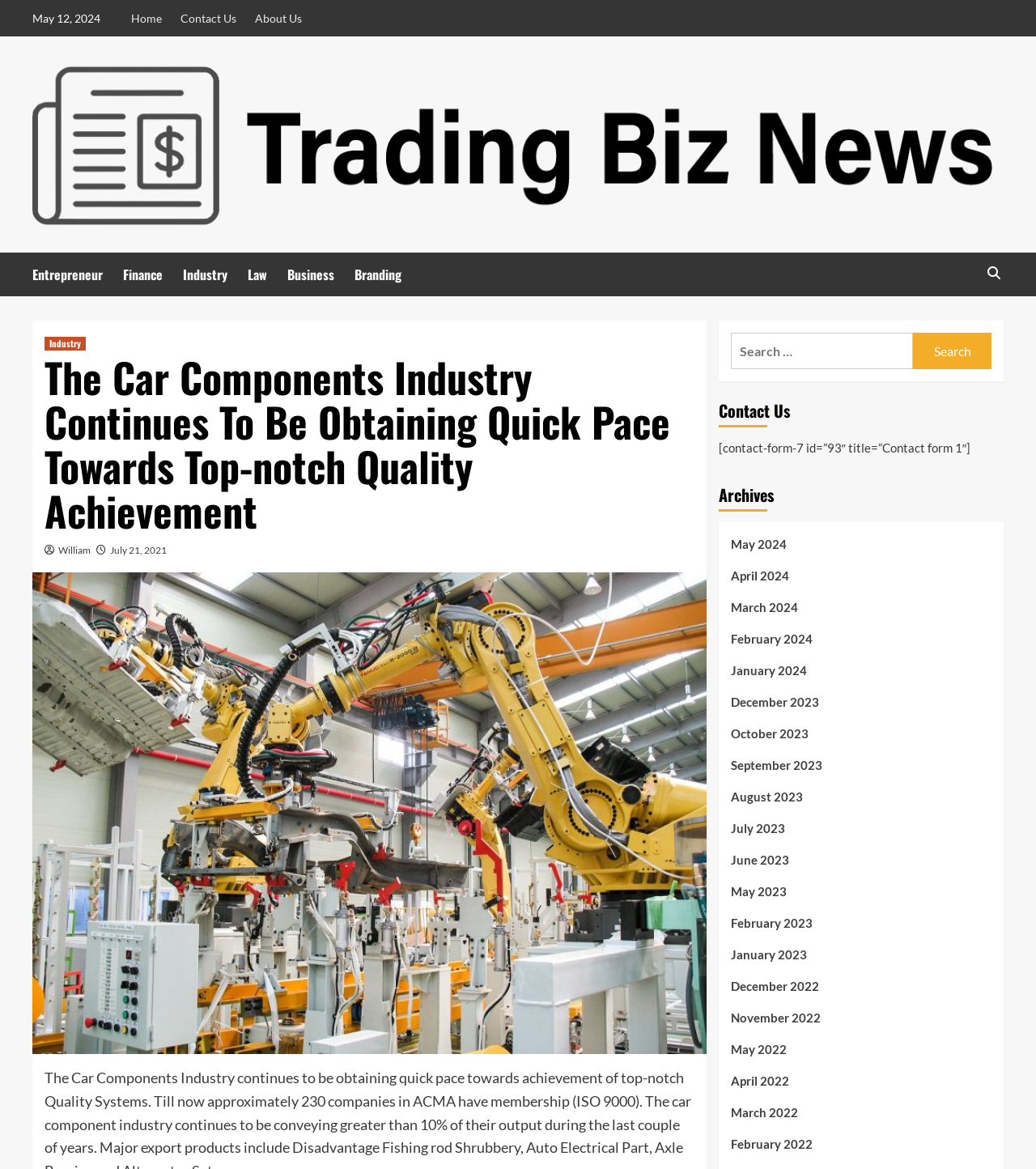Please study the image and answer the question comprehensively:
How many archive links are available?

I counted the number of links in the 'Archives' section and found that there are 17 archive links available, ranging from May 2024 to February 2022.